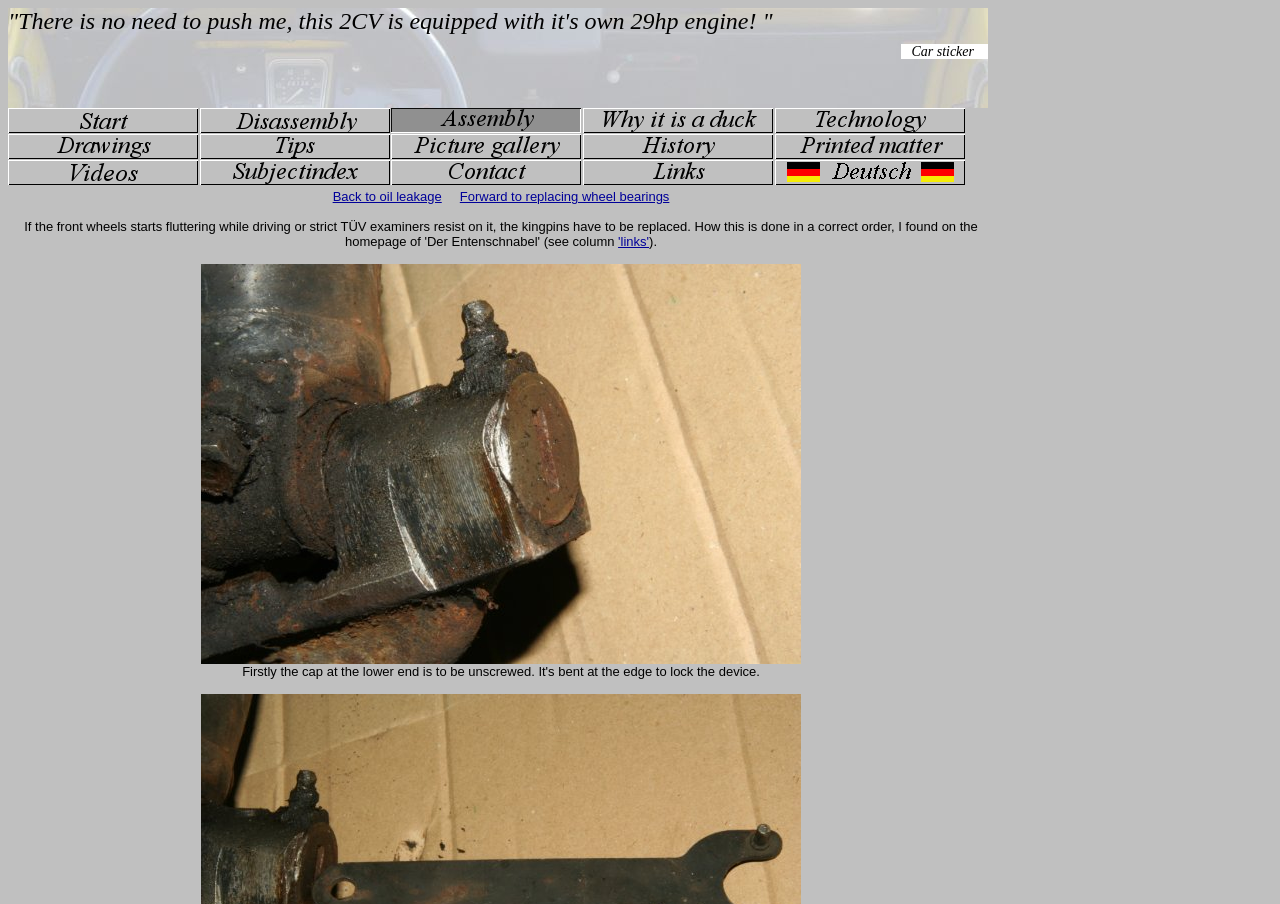For the following element description, predict the bounding box coordinates in the format (top-left x, top-left y, bottom-right x, bottom-right y). All values should be floating point numbers between 0 and 1. Description: alt="History"

[0.455, 0.17, 0.604, 0.177]